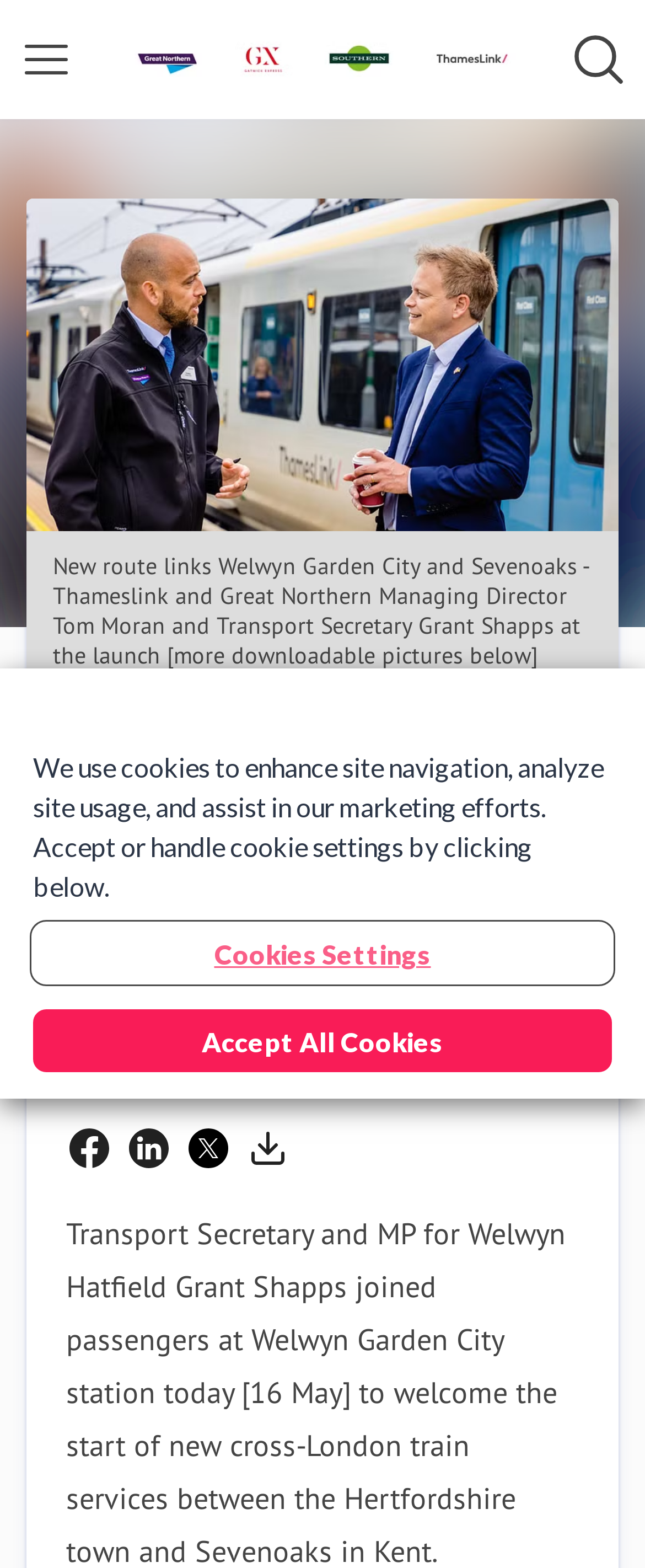Please find the bounding box coordinates for the clickable element needed to perform this instruction: "Follow on Twitter".

[0.292, 0.719, 0.354, 0.745]